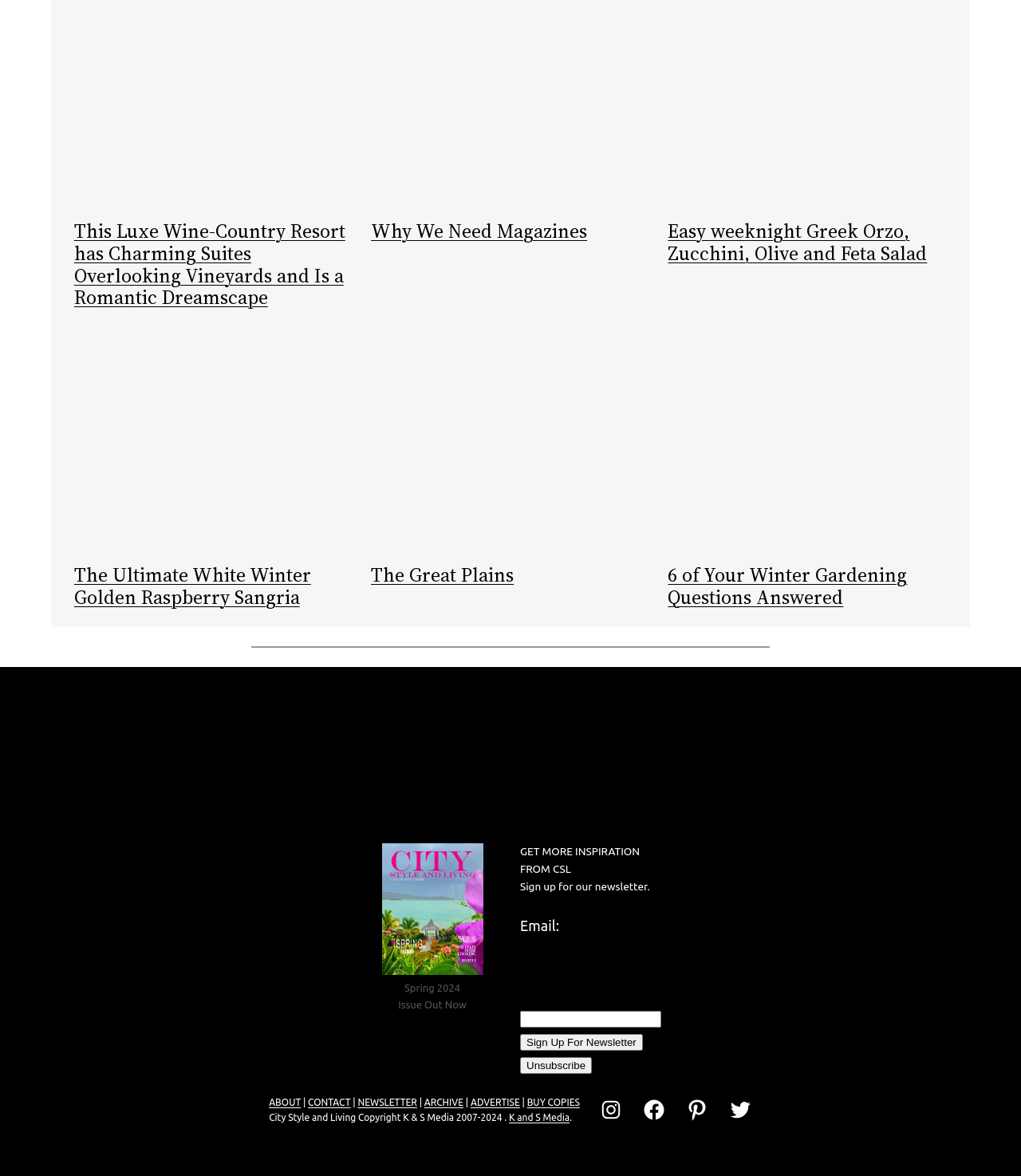Find the bounding box coordinates of the element to click in order to complete this instruction: "Sign up for the newsletter". The bounding box coordinates must be four float numbers between 0 and 1, denoted as [left, top, right, bottom].

[0.509, 0.86, 0.648, 0.874]